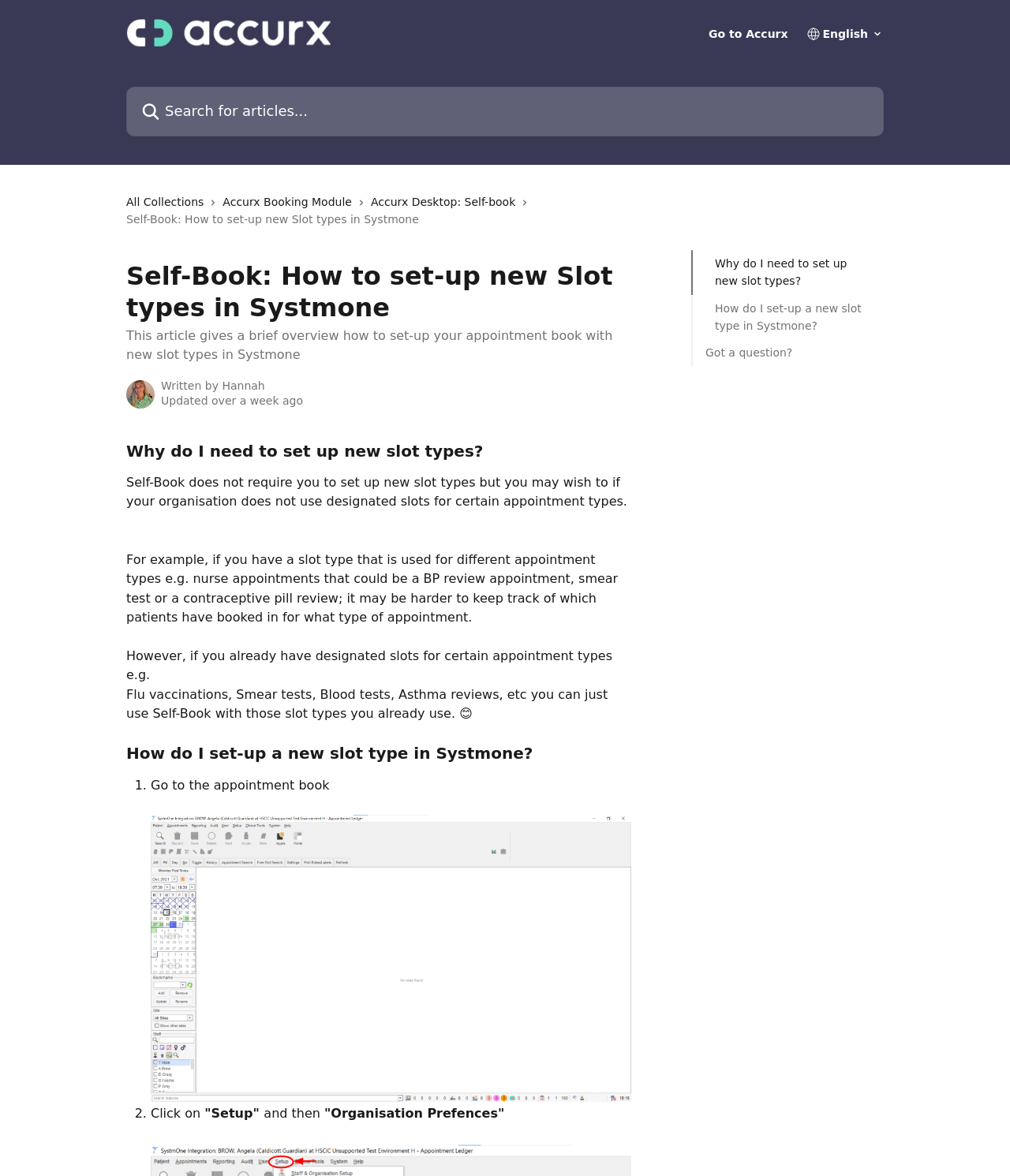Give a one-word or short phrase answer to the question: 
What is the name of the help centre?

Accurx Help Centre